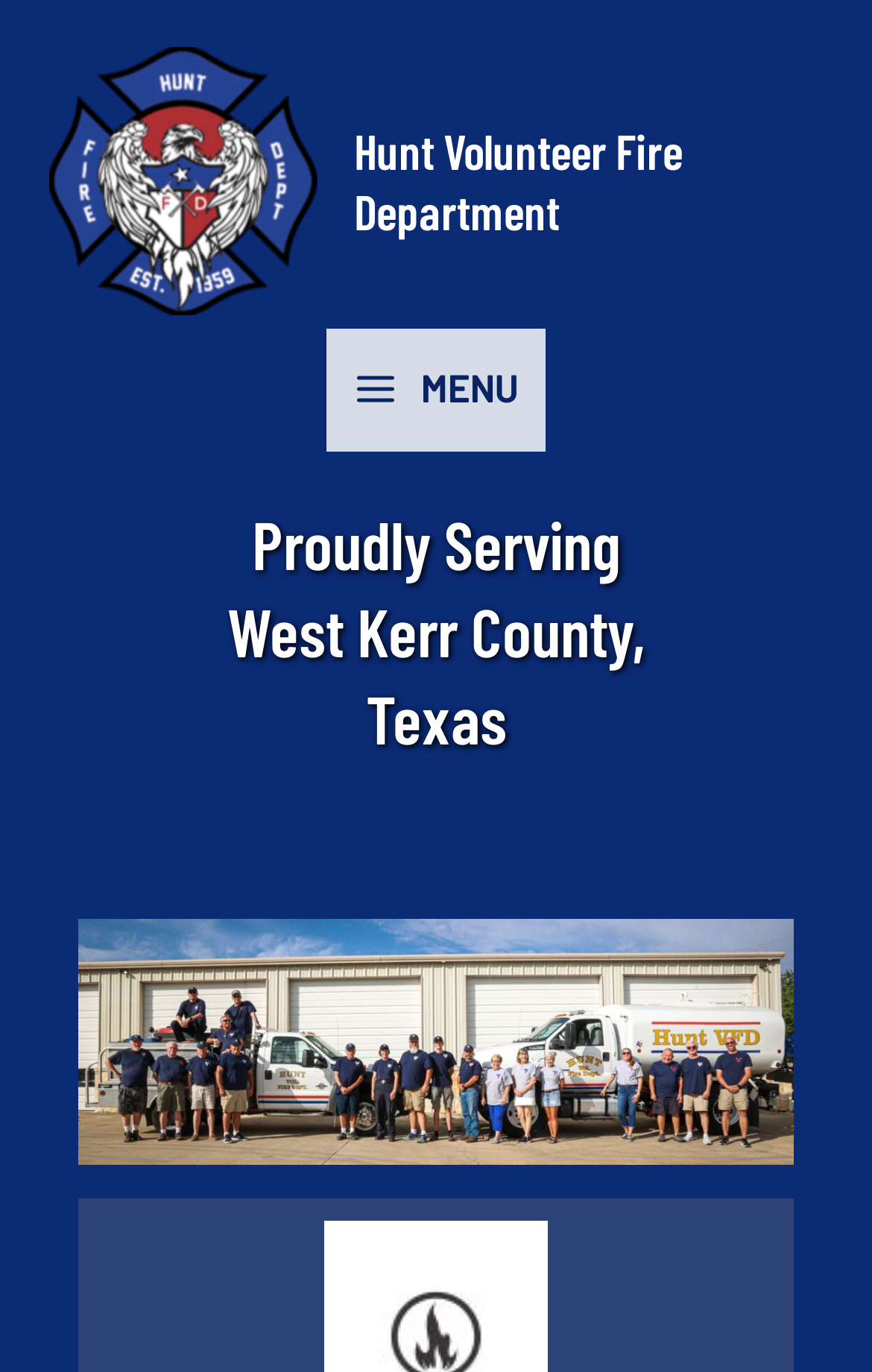For the element described, predict the bounding box coordinates as (top-left x, top-left y, bottom-right x, bottom-right y). All values should be between 0 and 1. Element description: Hunt Volunteer Fire Department

[0.406, 0.088, 0.783, 0.174]